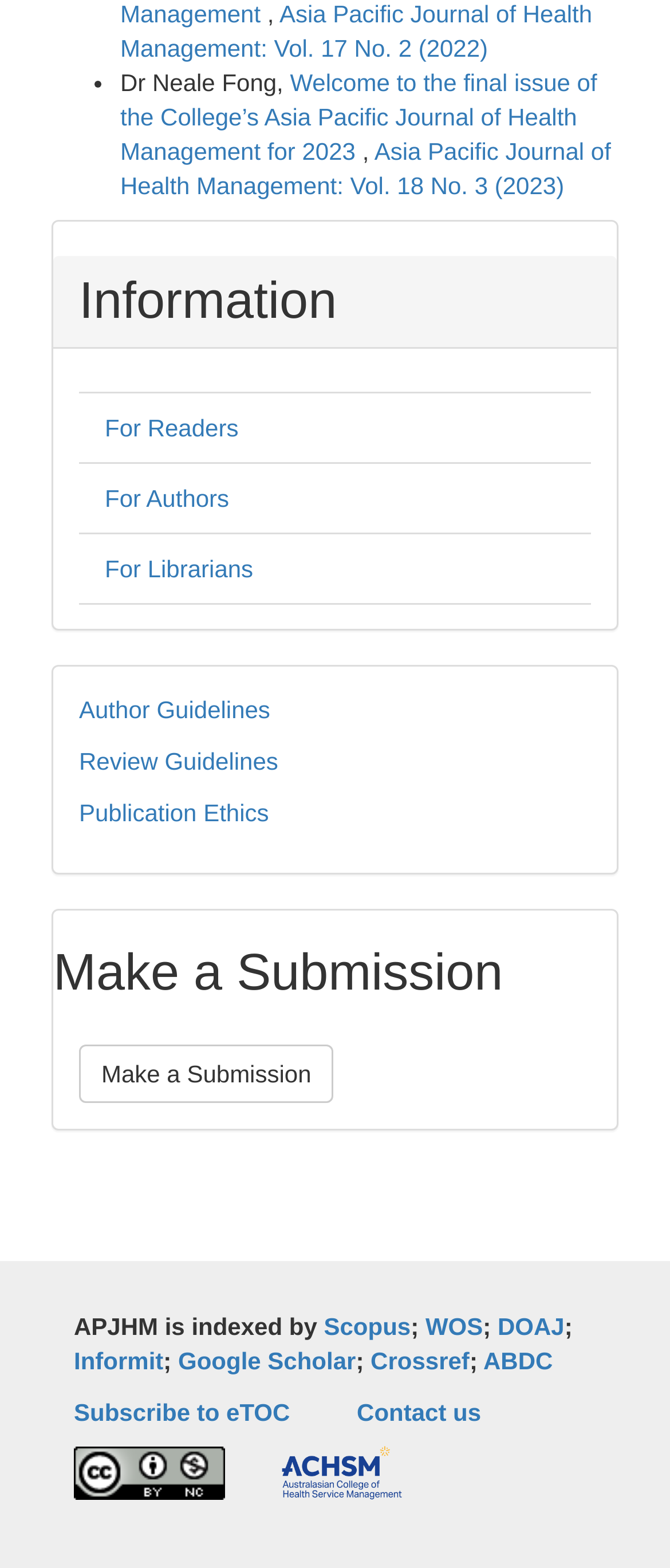Locate the bounding box coordinates of the area that needs to be clicked to fulfill the following instruction: "Contact us". The coordinates should be in the format of four float numbers between 0 and 1, namely [left, top, right, bottom].

[0.533, 0.892, 0.718, 0.91]